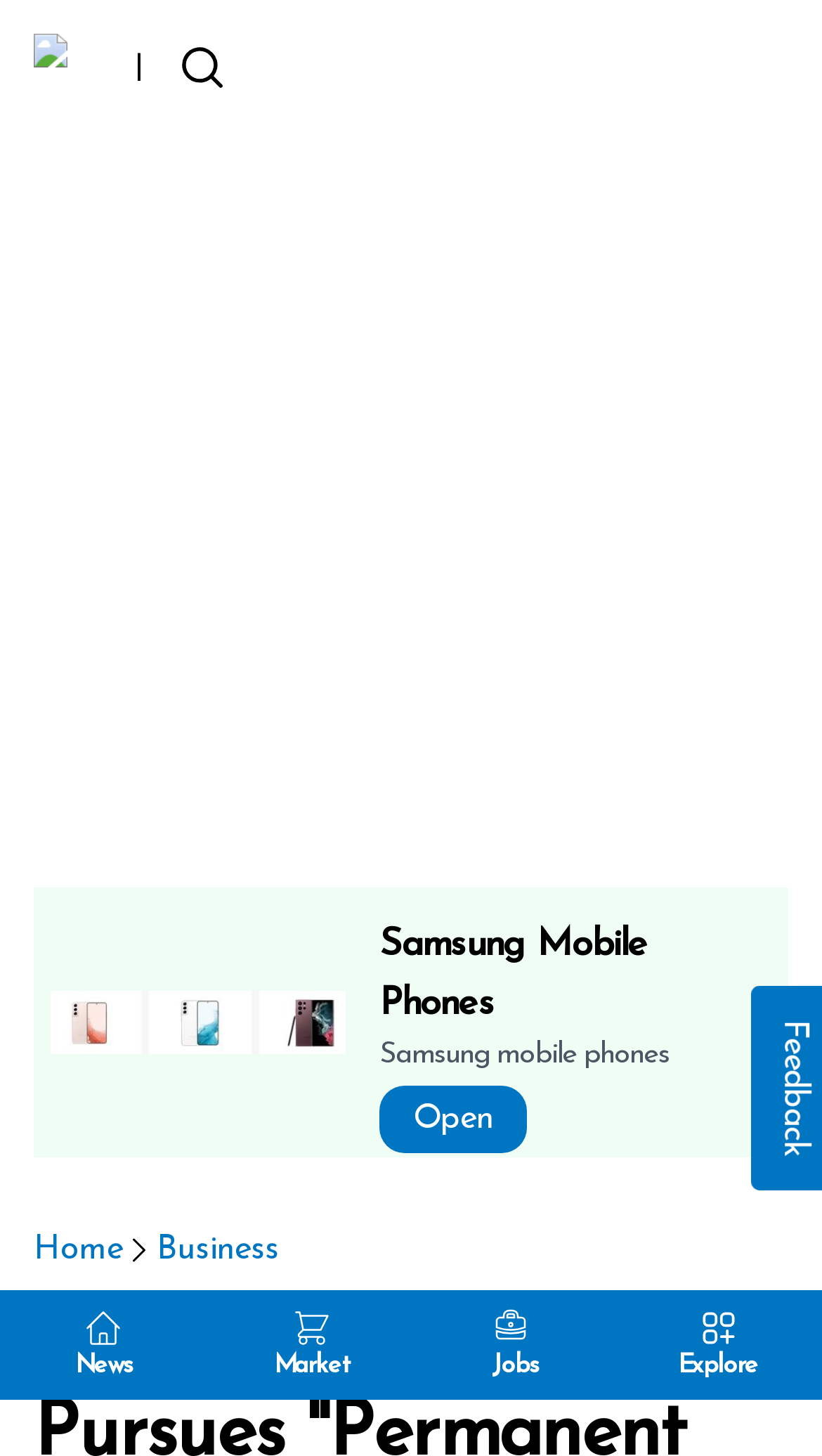Given the element description, predict the bounding box coordinates in the format (top-left x, top-left y, bottom-right x, bottom-right y), using floating point numbers between 0 and 1: aria-label="Advertisement" name="aswift_1" title="Advertisement"

[0.0, 0.116, 1.0, 0.586]